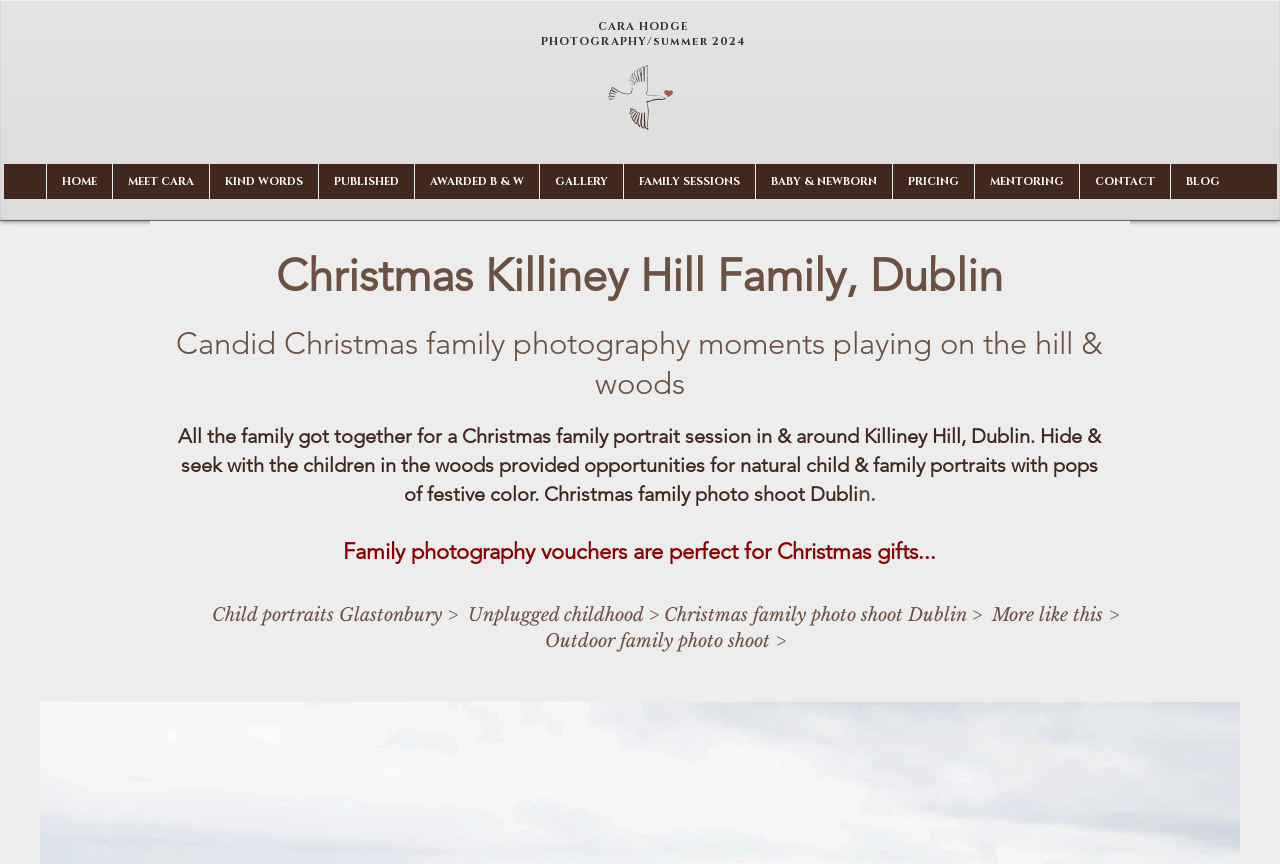Determine the bounding box coordinates of the clickable element to complete this instruction: "Navigate to the 'CONTACT' page". Provide the coordinates in the format of four float numbers between 0 and 1, [left, top, right, bottom].

[0.843, 0.19, 0.914, 0.23]